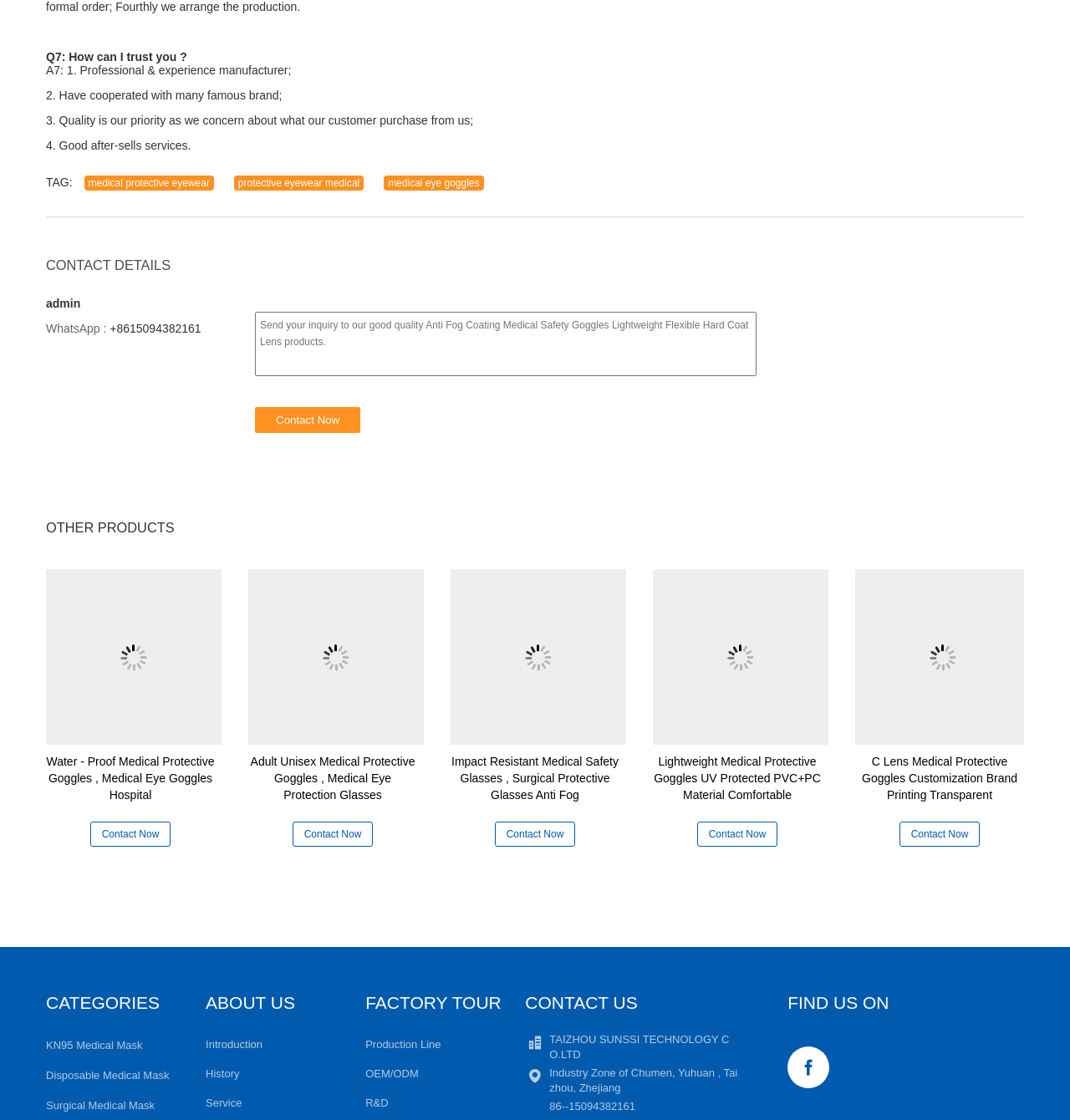Locate the UI element that matches the description Service in the webpage screenshot. Return the bounding box coordinates in the format (top-left x, top-left y, bottom-right x, bottom-right y), with values ranging from 0 to 1.

[0.192, 0.979, 0.226, 0.99]